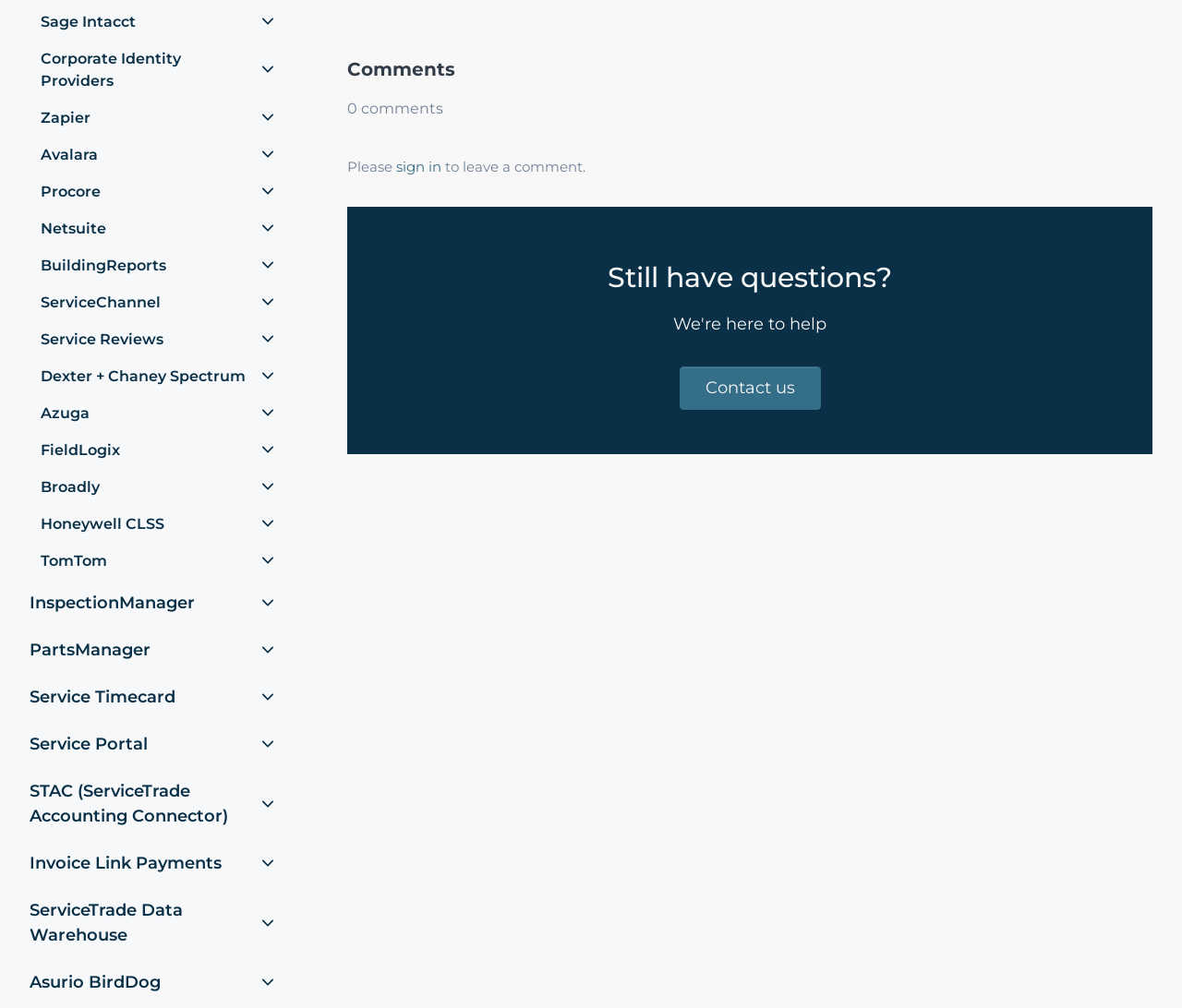Show the bounding box coordinates of the element that should be clicked to complete the task: "Expand 'Sage Intacct' menu".

[0.216, 0.004, 0.238, 0.04]